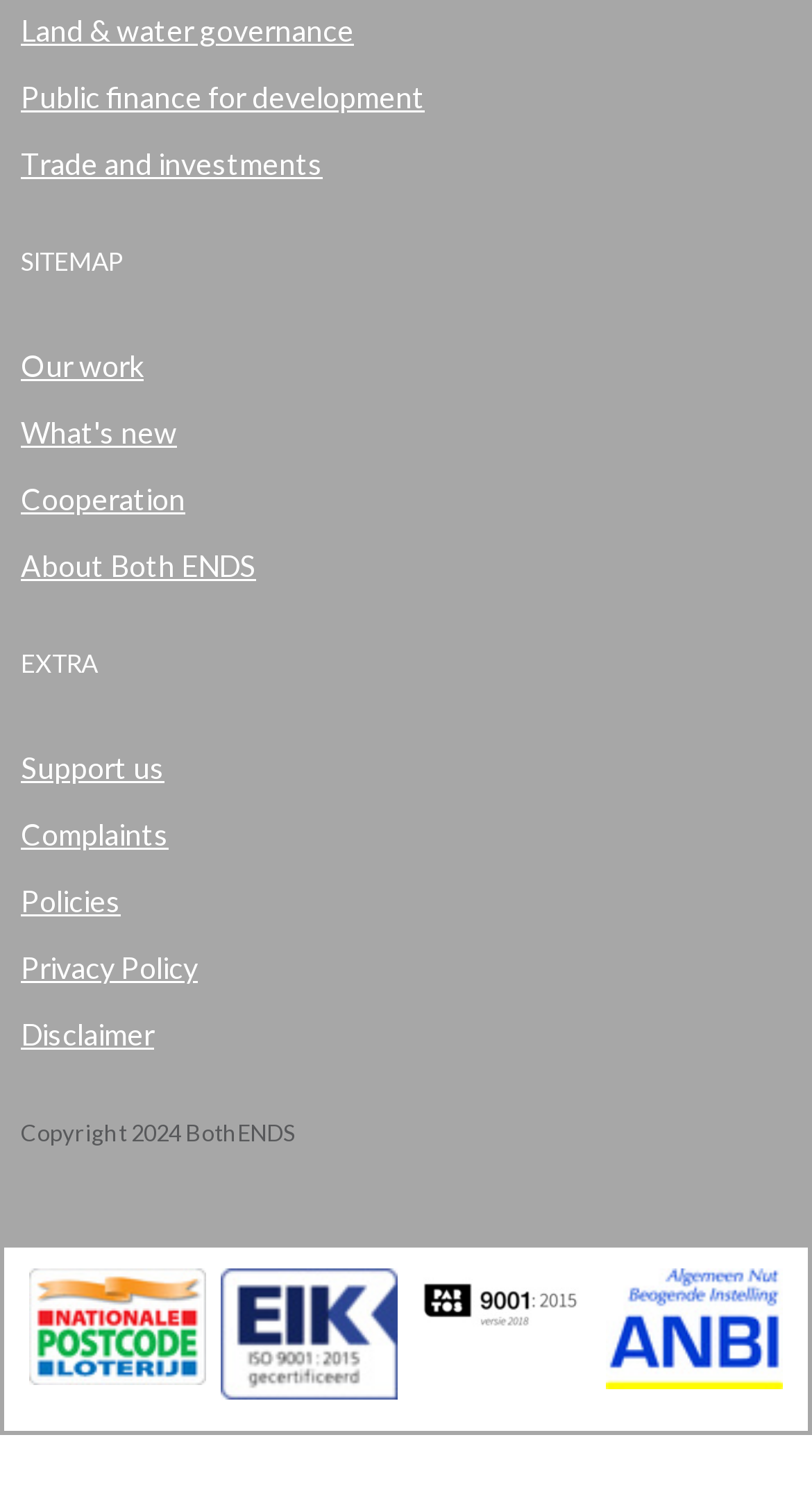Pinpoint the bounding box coordinates of the area that should be clicked to complete the following instruction: "Support us". The coordinates must be given as four float numbers between 0 and 1, i.e., [left, top, right, bottom].

[0.026, 0.496, 0.203, 0.52]